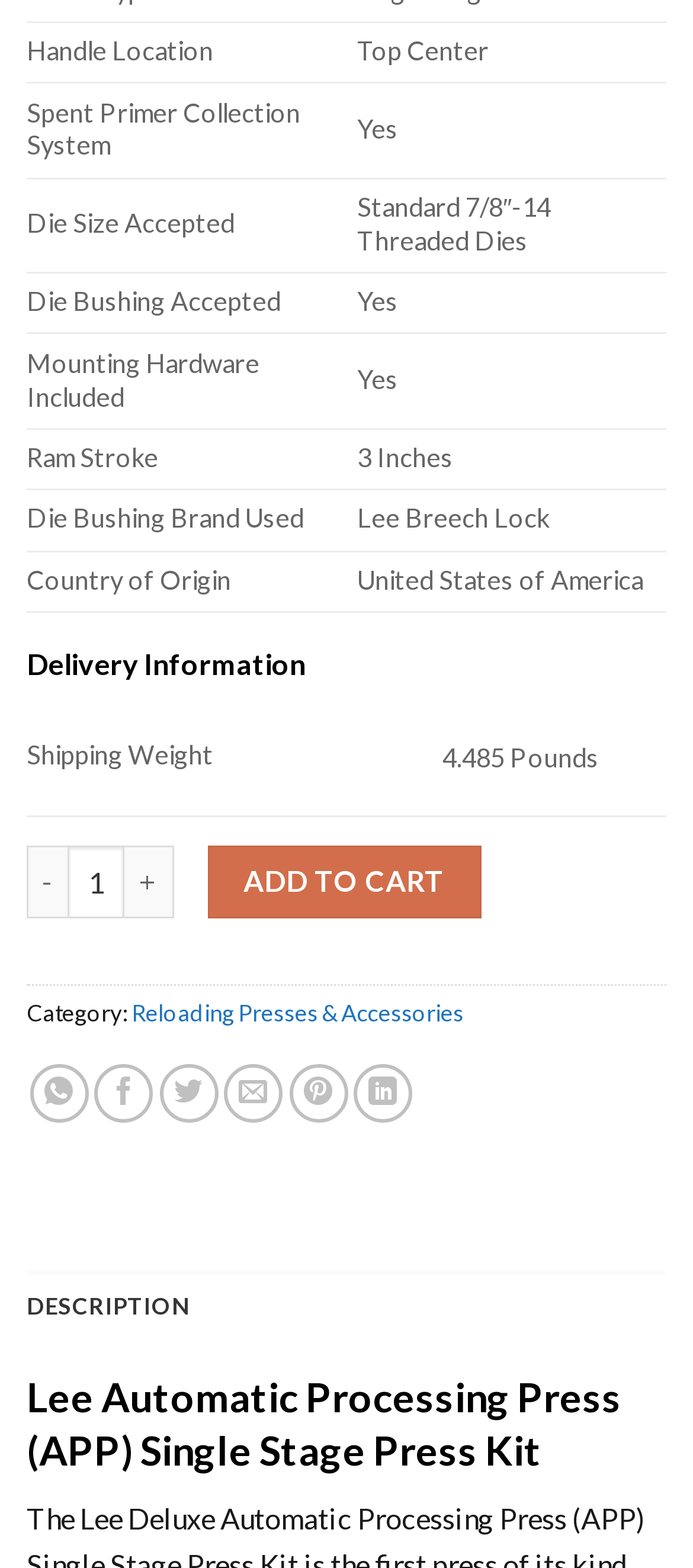Determine the bounding box coordinates of the clickable region to execute the instruction: "Switch to the DESCRIPTION tab". The coordinates should be four float numbers between 0 and 1, denoted as [left, top, right, bottom].

[0.038, 0.81, 0.962, 0.857]